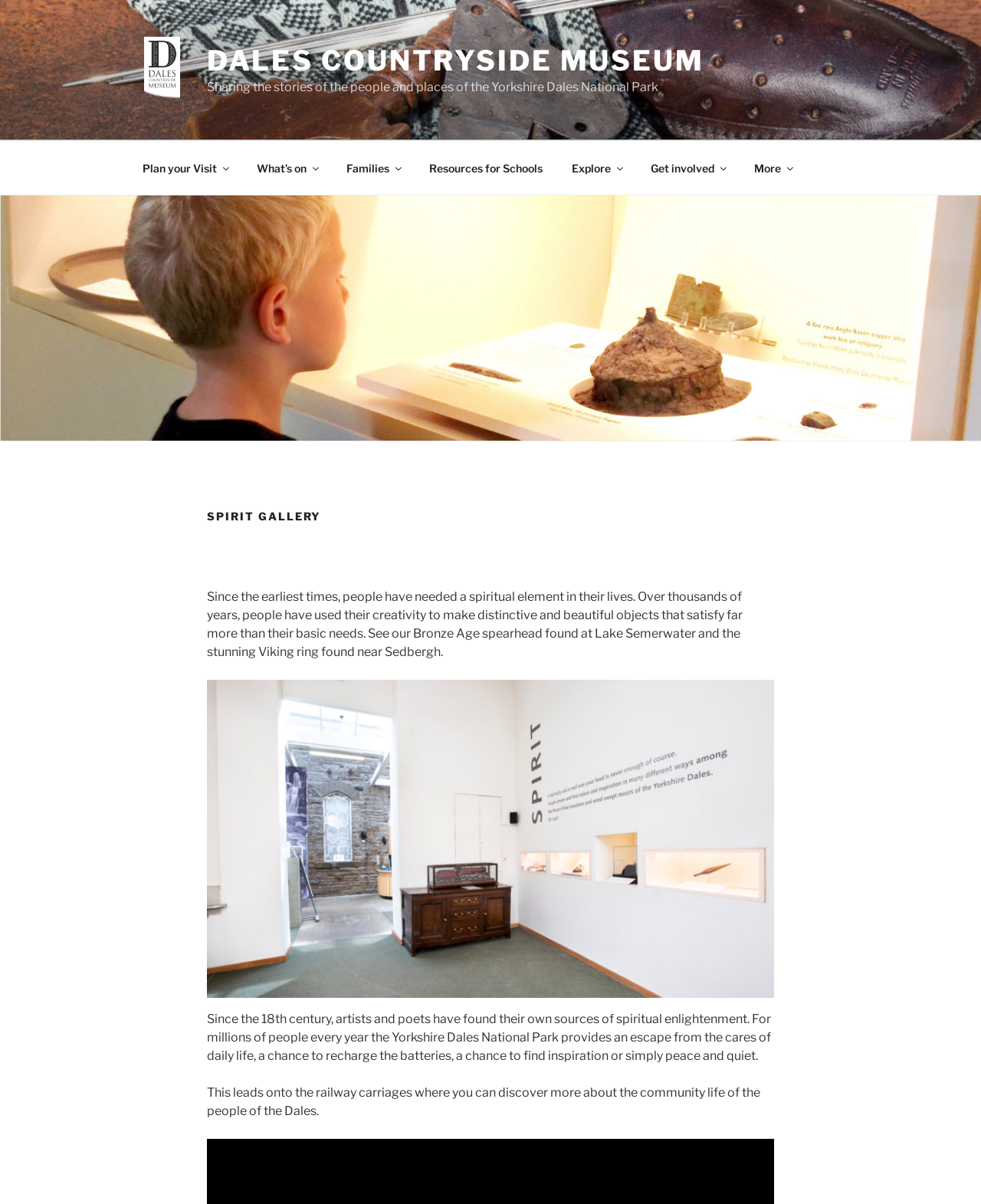What is the purpose of the Yorkshire Dales National Park?
Please respond to the question with a detailed and well-explained answer.

I found the answer by reading the static text below the 'SPIRIT GALLERY' heading, which explains that the Yorkshire Dales National Park provides an escape from the cares of daily life, a chance to recharge, find inspiration, or simply enjoy peace and quiet.